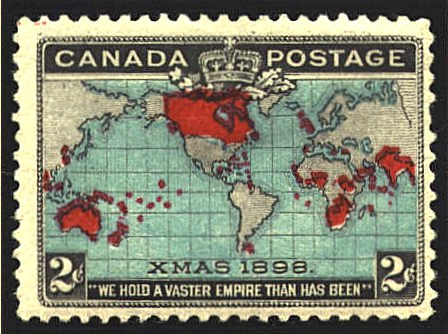Describe all significant details and elements found in the image.

The image displays a historic postage stamp from Canada, issued in 1898, featuring the caption "CANADA POSTAGE." The design prominently showcases a world map with portions highlighted in red, indicating areas of the British Empire during that time. In the bottom section, there's a prominent phrase: "WE HOLD A VASTER EMPIRE THAN HAS BEEN," reflecting the imperial sentiment of the era. This stamp, valued at 2 cents, is a notable piece of philatelic history, illustrating both cartographic detail and the expansive reach of Canada within the British Empire at the turn of the 20th century.